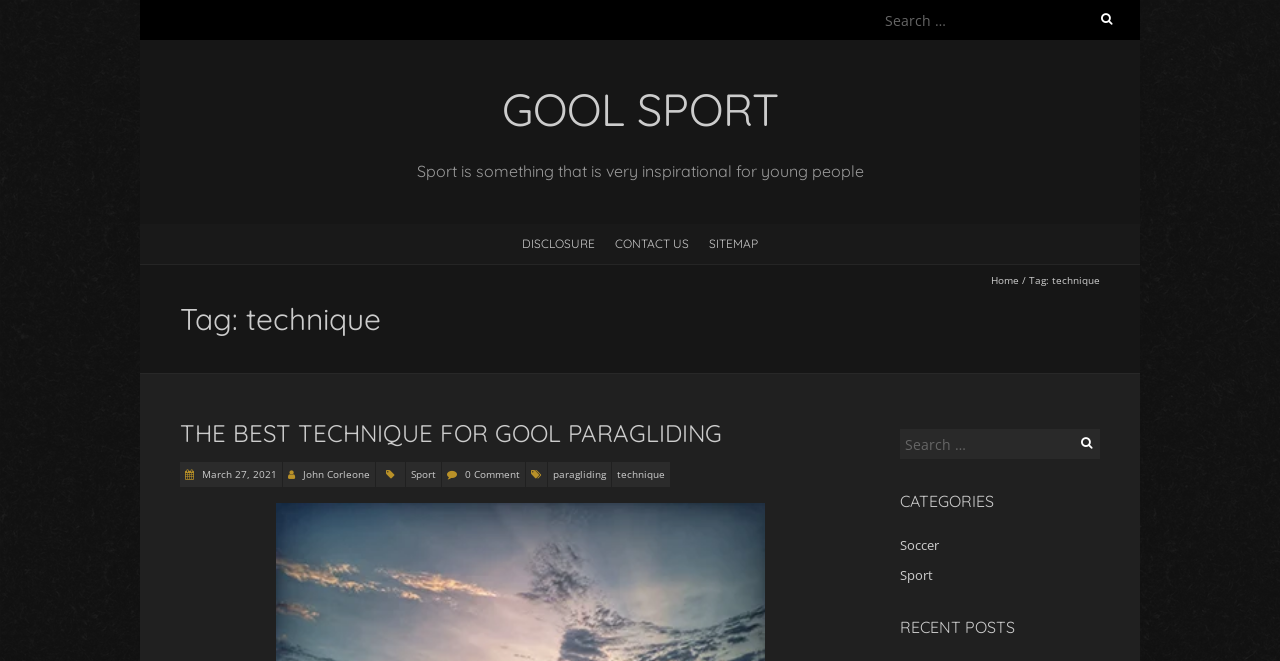Please examine the image and provide a detailed answer to the question: How many recent posts are listed on the webpage?

There are no recent posts listed on the webpage. The heading 'RECENT POSTS' is present, but there are no links or articles listed below it.